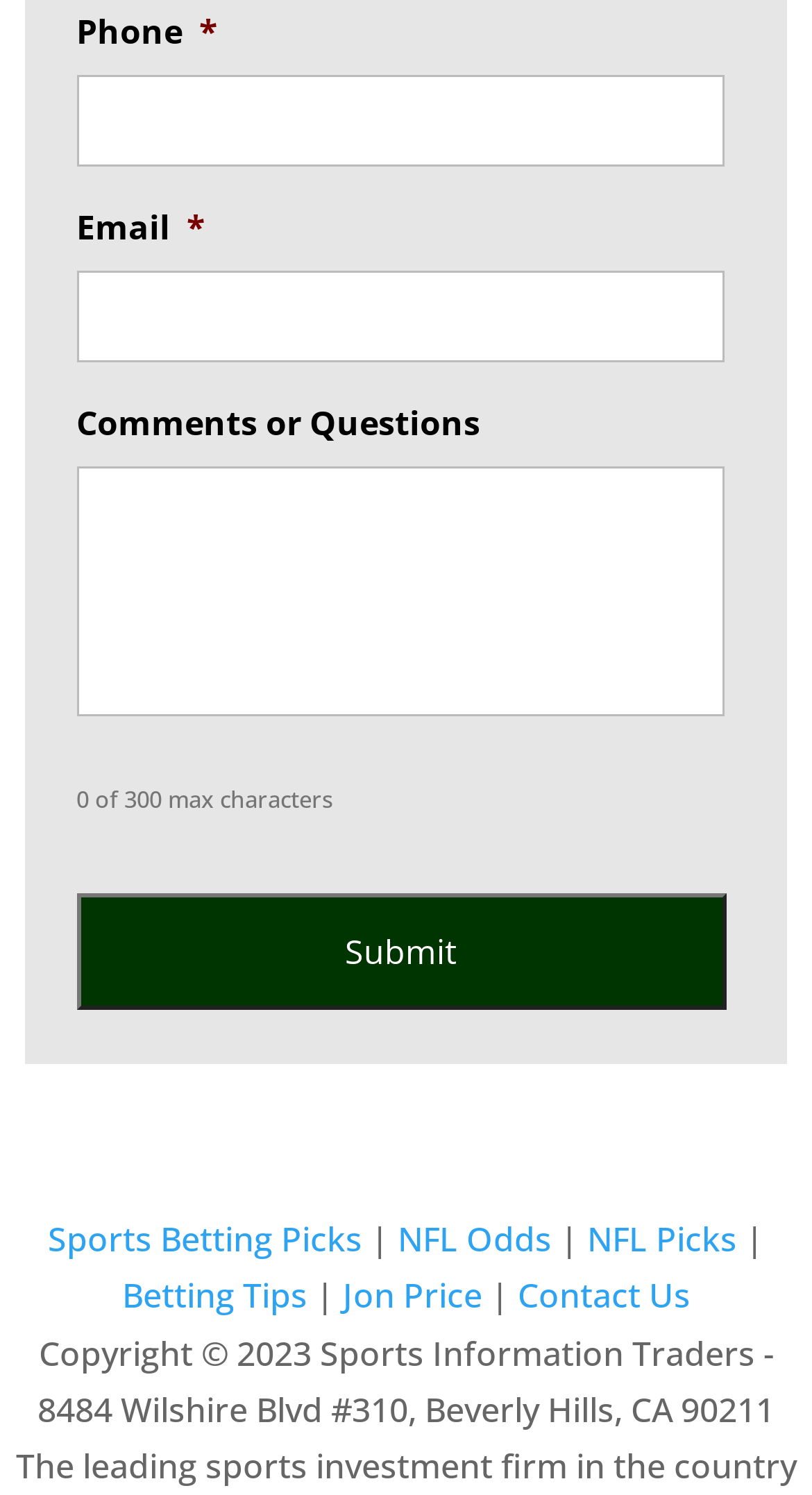Bounding box coordinates are specified in the format (top-left x, top-left y, bottom-right x, bottom-right y). All values are floating point numbers bounded between 0 and 1. Please provide the bounding box coordinate of the region this sentence describes: Accept

None